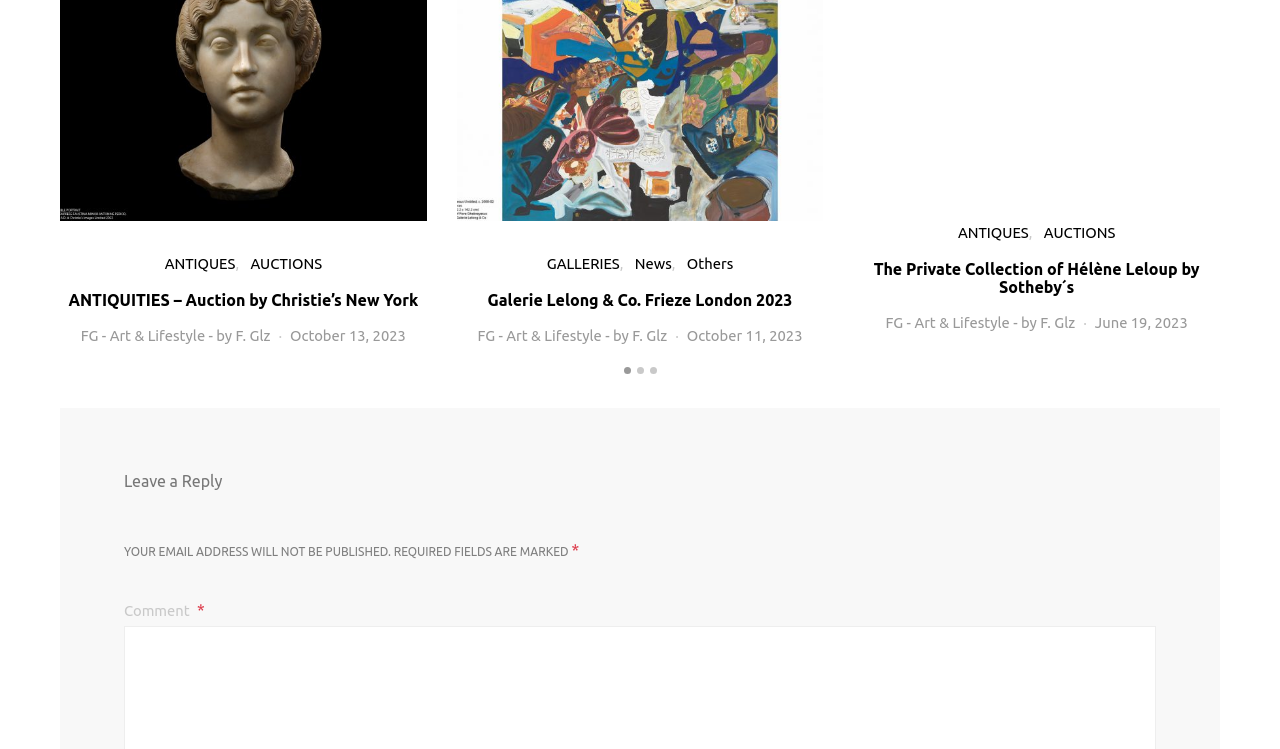Pinpoint the bounding box coordinates of the clickable area necessary to execute the following instruction: "Go to Antiques page". The coordinates should be given as four float numbers between 0 and 1, namely [left, top, right, bottom].

[0.129, 0.34, 0.184, 0.363]